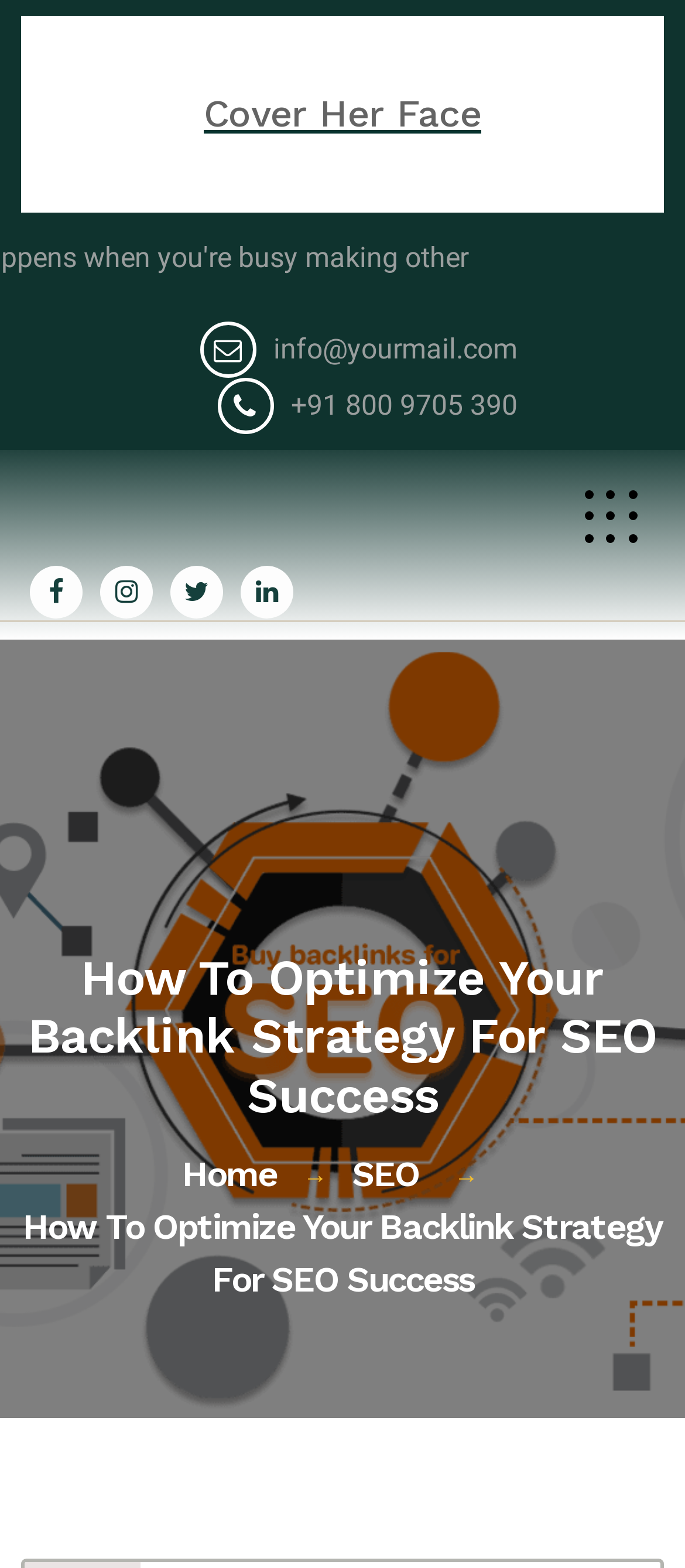Use a single word or phrase to answer this question: 
What is the website's contact email?

info@yourmail.com